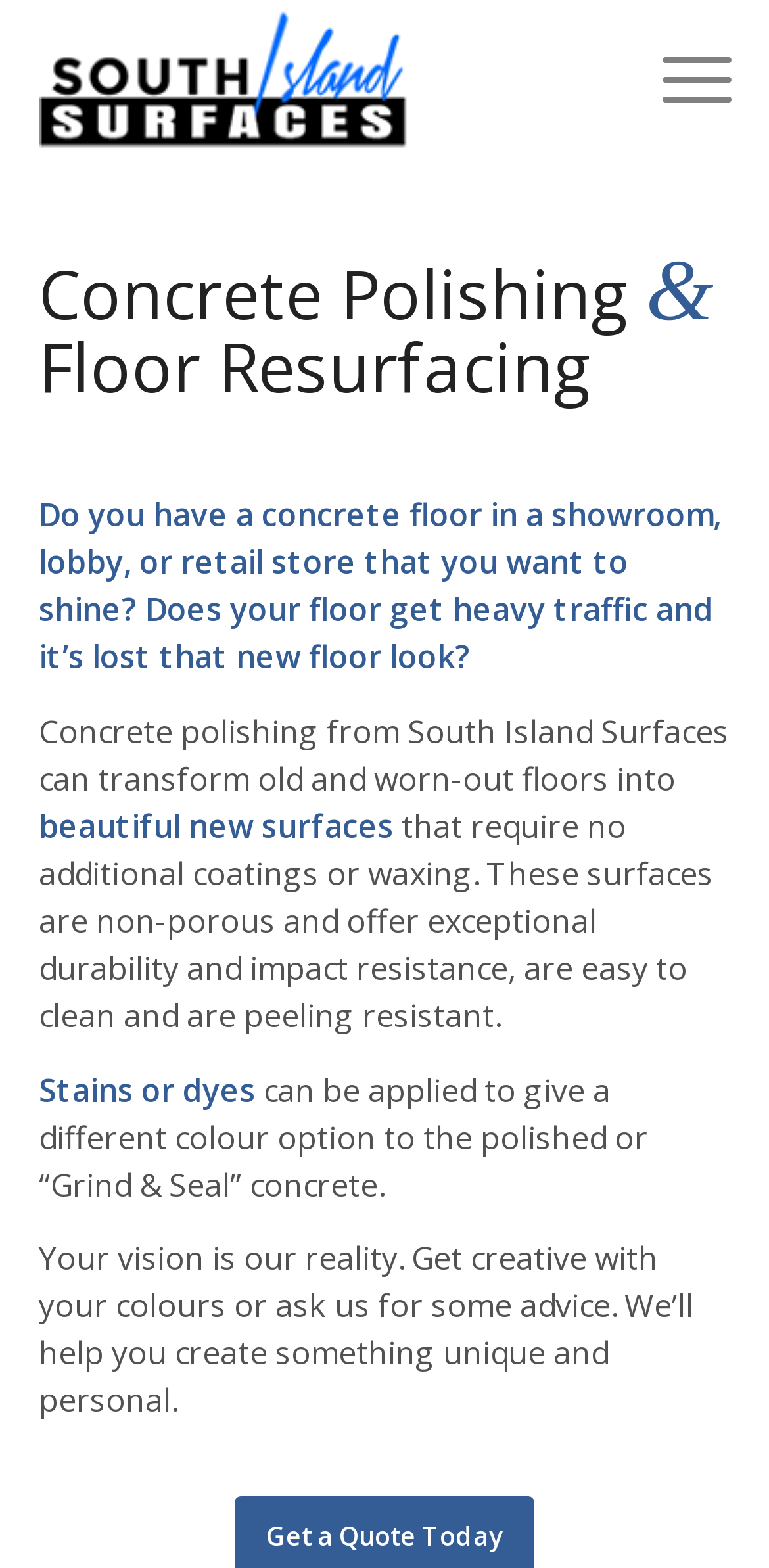What is the benefit of polished concrete floors?
Give a one-word or short-phrase answer derived from the screenshot.

Easy to clean